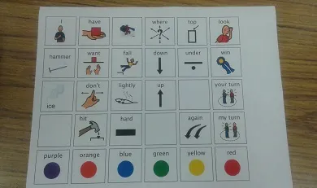Describe all the important aspects and details of the image.

The image depicts a colorful communication board designed for speech therapy, featuring various symbol-based icons that facilitate communication for individuals with speech challenges. The layout contains a grid of corresponding images and text, allowing users to express needs, actions, and preferences. 

This board includes phrases like "I have," "want," and "hit," along with directional cues such as "where" and "down." Additionally, it incorporates color options at the bottom—red, blue, green, yellow, and purple—enabling users to communicate specific colors effectively. The images are intuitive, helping facilitate interaction and engagement during therapeutic sessions, particularly beneficial for adapting games like "Don't Break the Ice." This tool empowers users to convey their thoughts and facilitates dynamic interactions in social settings.